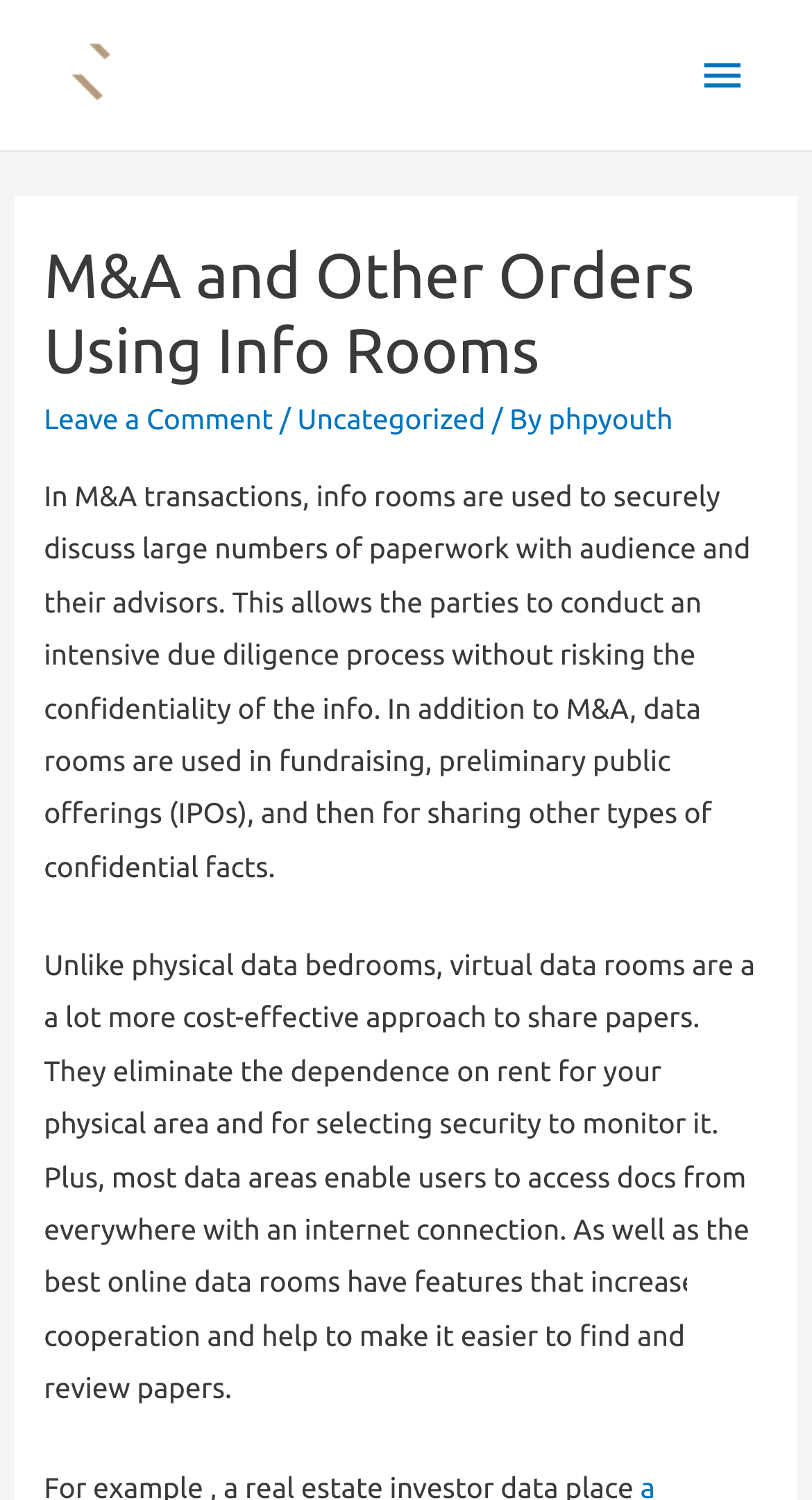Please identify and generate the text content of the webpage's main heading.

M&A and Other Orders Using Info Rooms